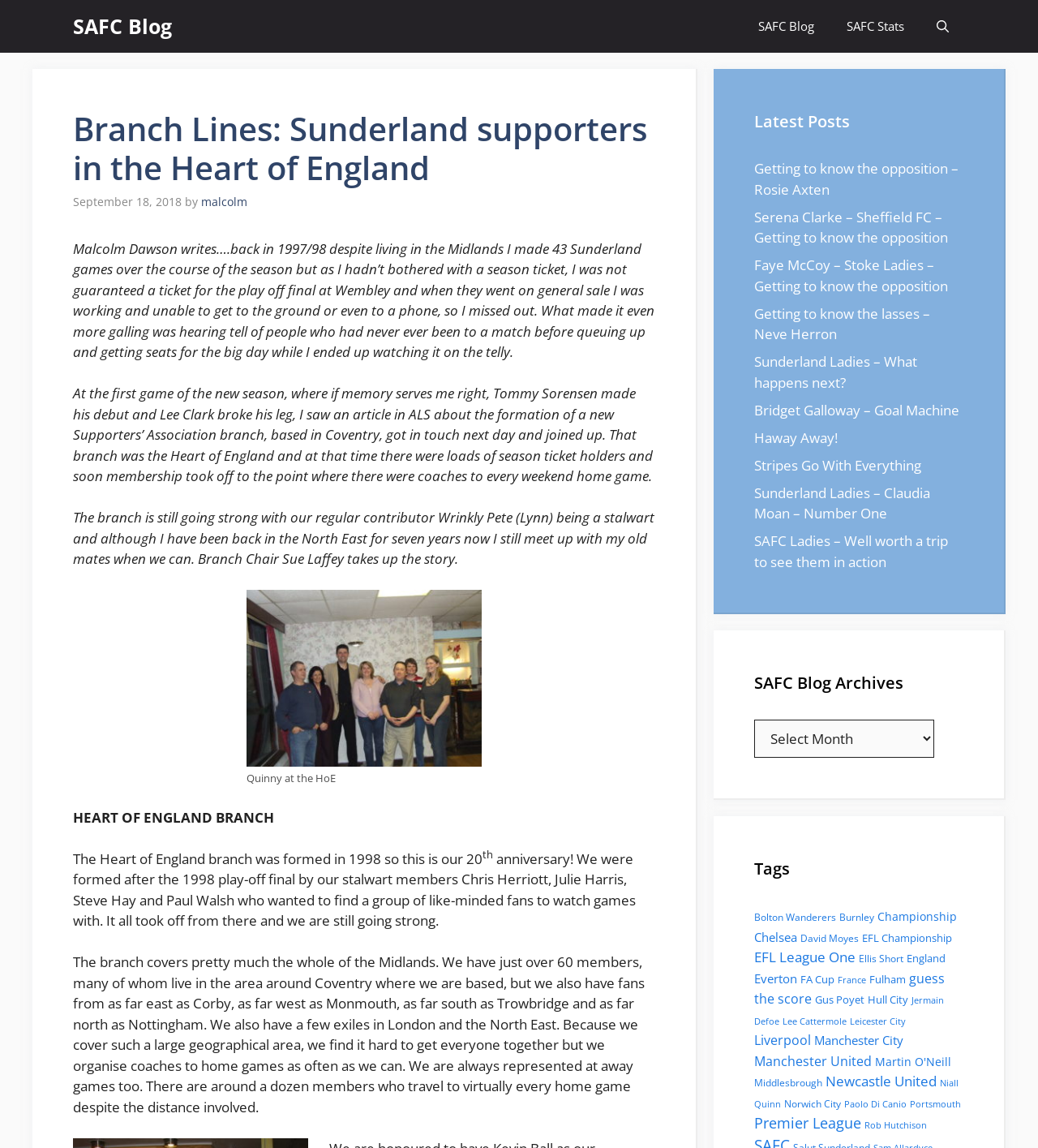How many members are in the Heart of England branch?
Based on the image, give a concise answer in the form of a single word or short phrase.

around 60